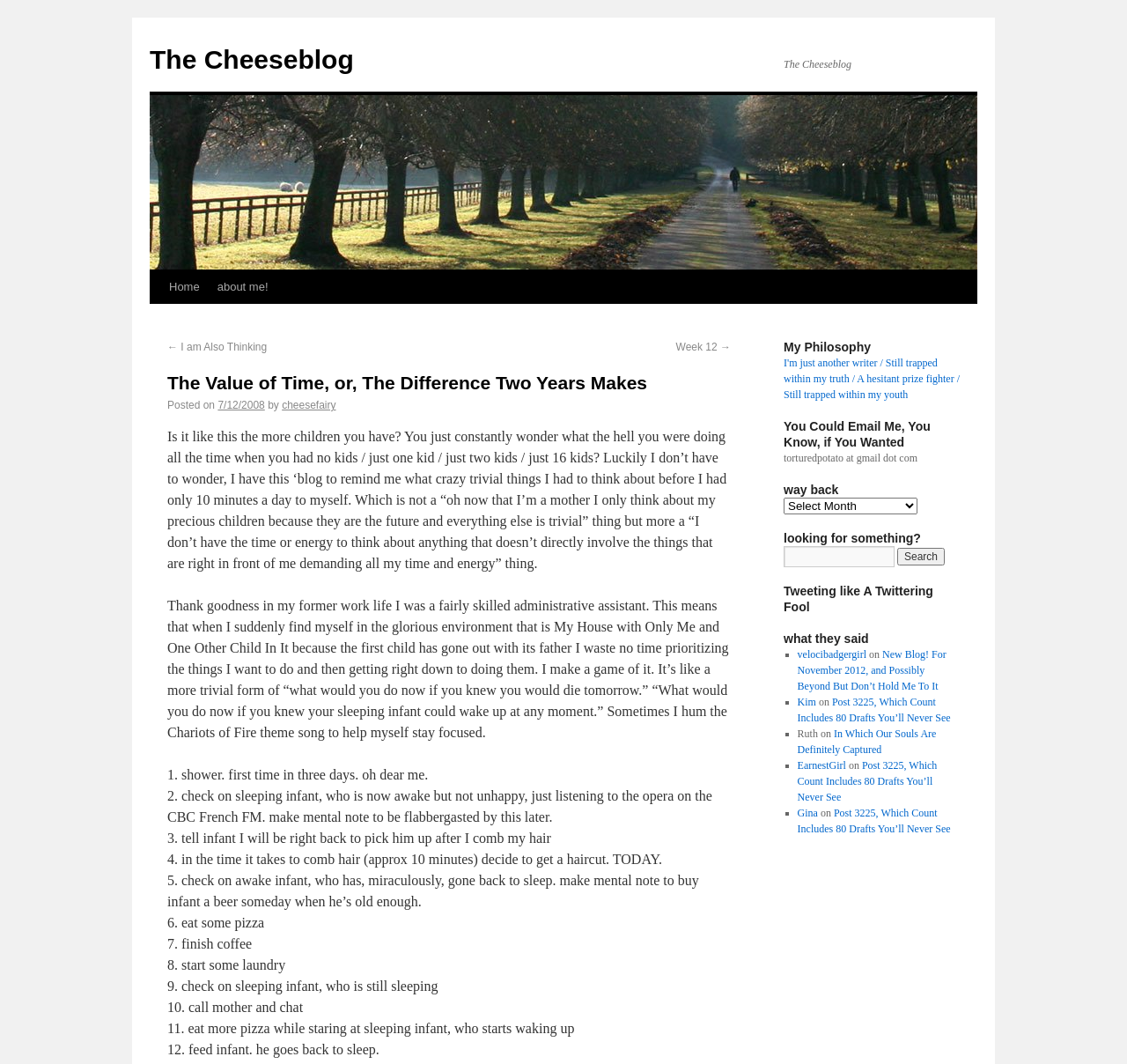Please extract the title of the webpage.

The Value of Time, or, The Difference Two Years Makes